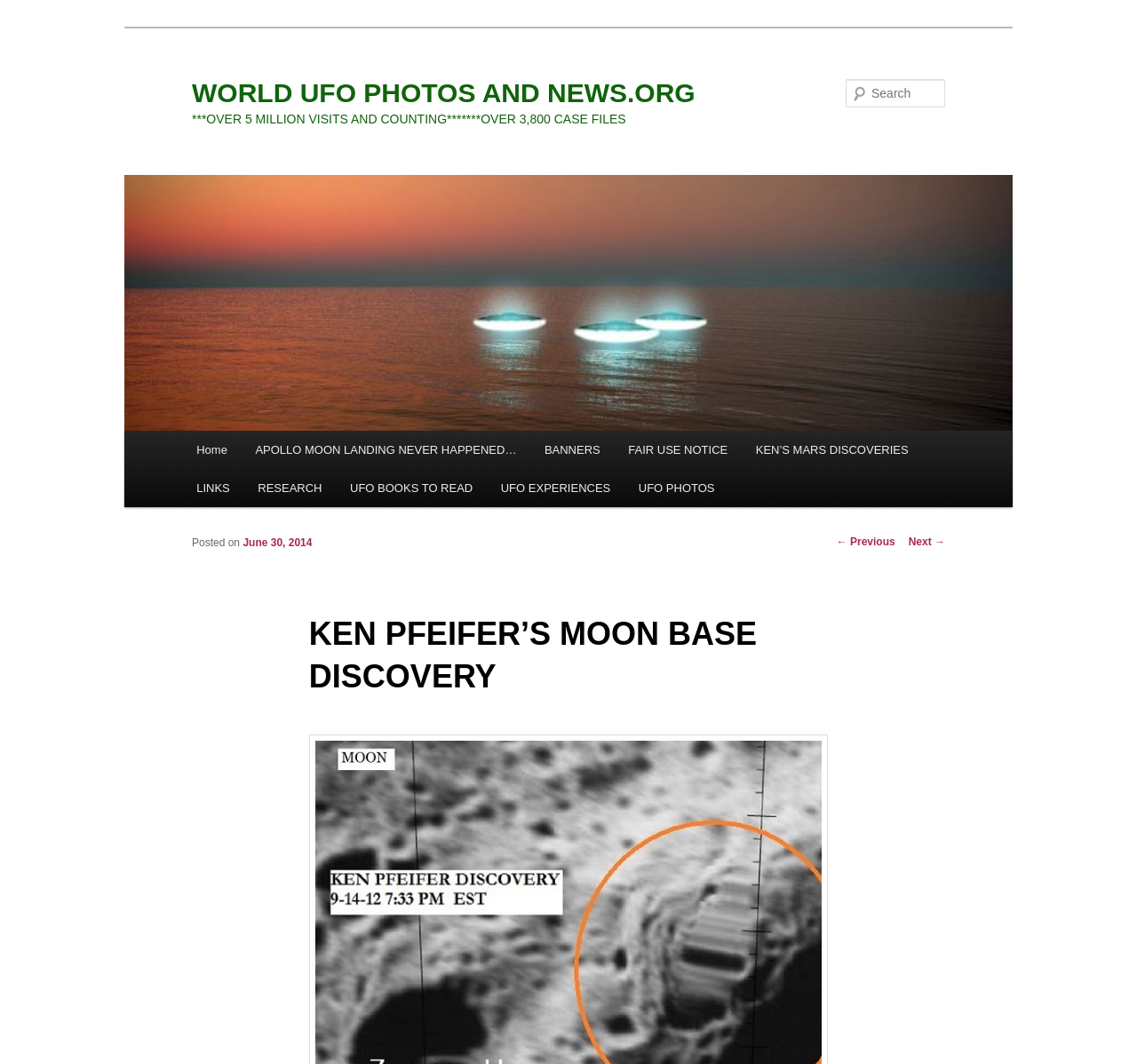Please respond in a single word or phrase: 
What can be searched on this website?

Unknown